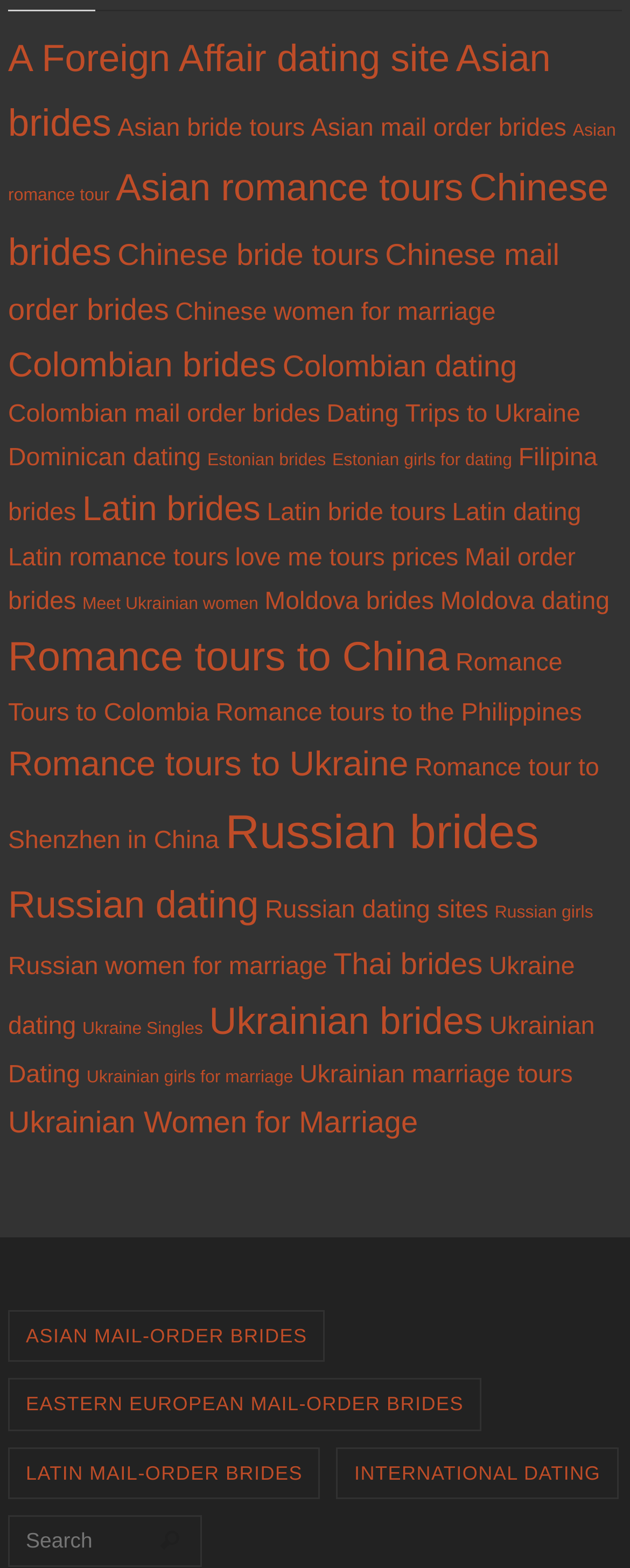Determine the bounding box coordinates for the HTML element mentioned in the following description: "Latin dating". The coordinates should be a list of four floats ranging from 0 to 1, represented as [left, top, right, bottom].

[0.718, 0.318, 0.923, 0.337]